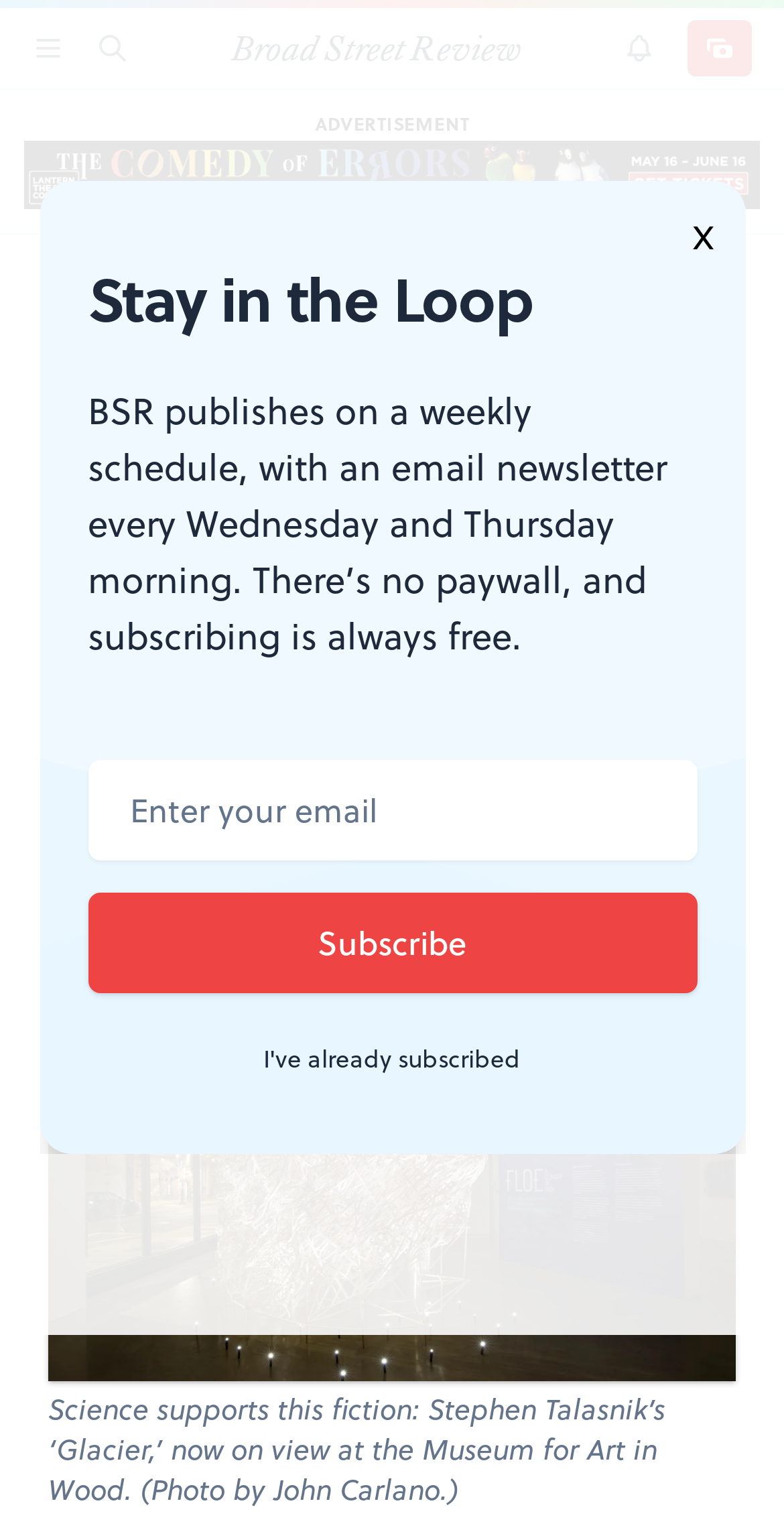Find the bounding box coordinates of the clickable element required to execute the following instruction: "Donate to the organization". Provide the coordinates as four float numbers between 0 and 1, i.e., [left, top, right, bottom].

[0.877, 0.013, 0.959, 0.05]